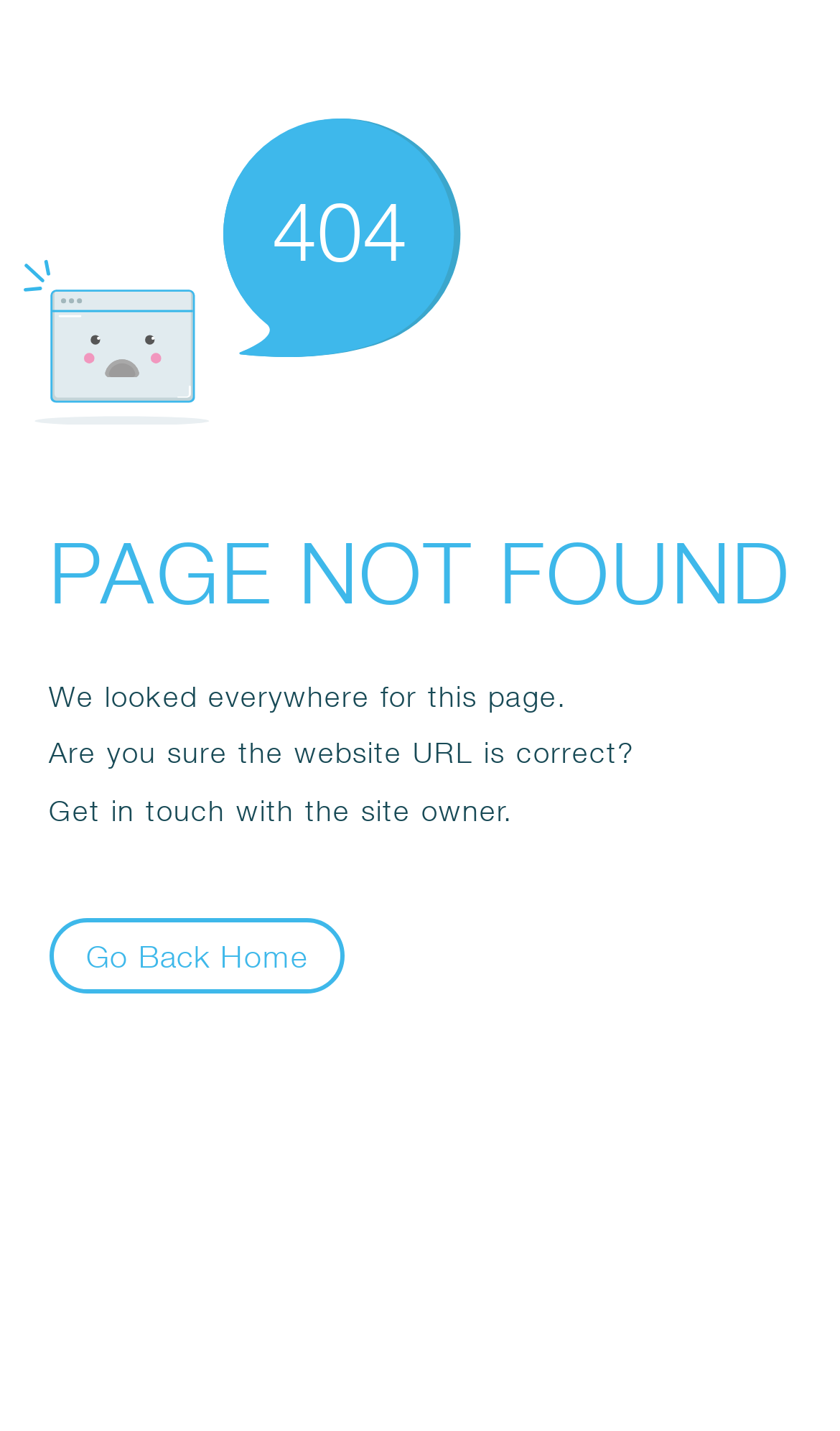Based on the element description, predict the bounding box coordinates (top-left x, top-left y, bottom-right x, bottom-right y) for the UI element in the screenshot: Learn More

None